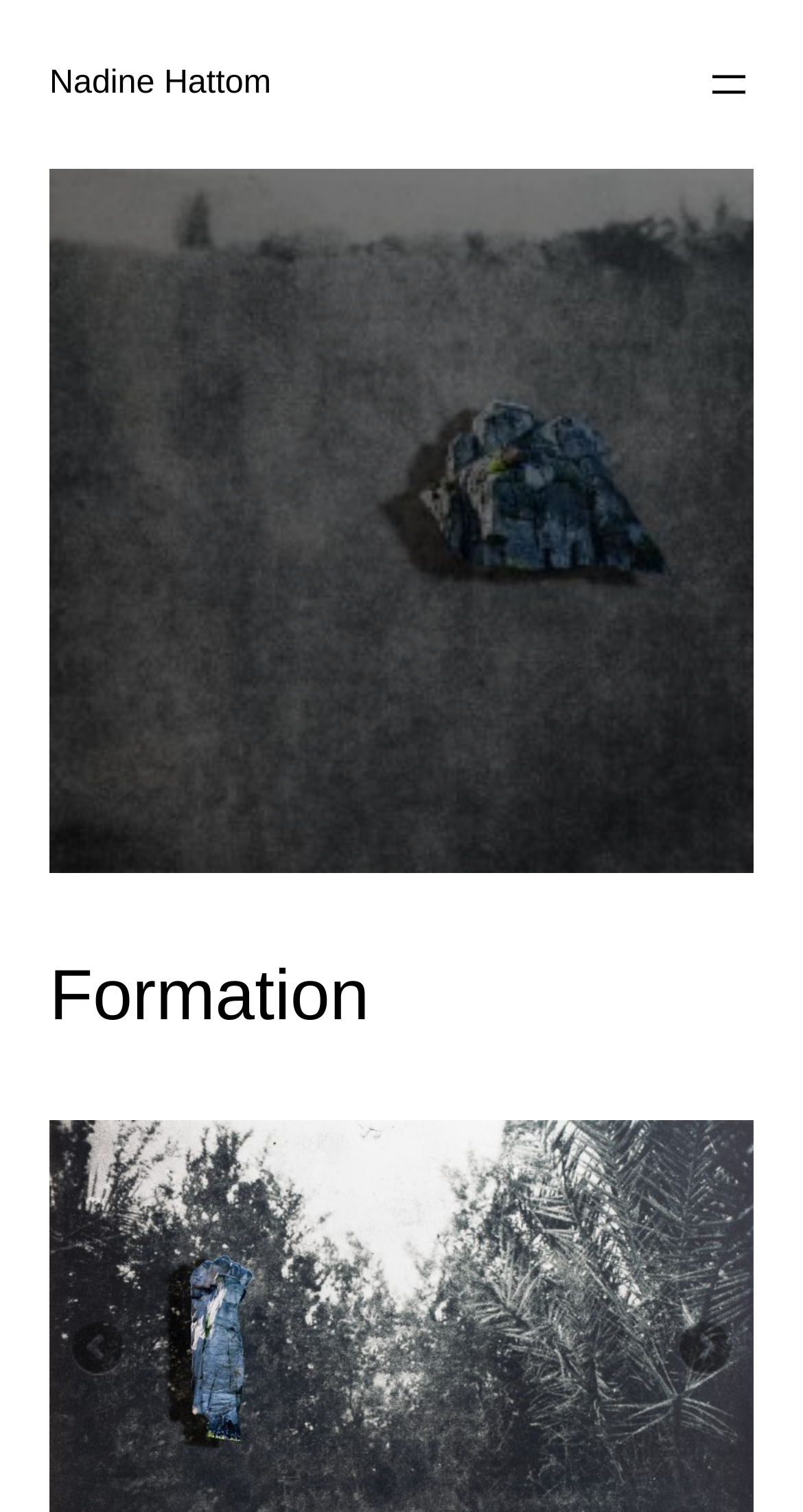Using the webpage screenshot and the element description >, determine the bounding box coordinates. Specify the coordinates in the format (top-left x, top-left y, bottom-right x, bottom-right y) with values ranging from 0 to 1.

[0.836, 0.873, 0.913, 0.914]